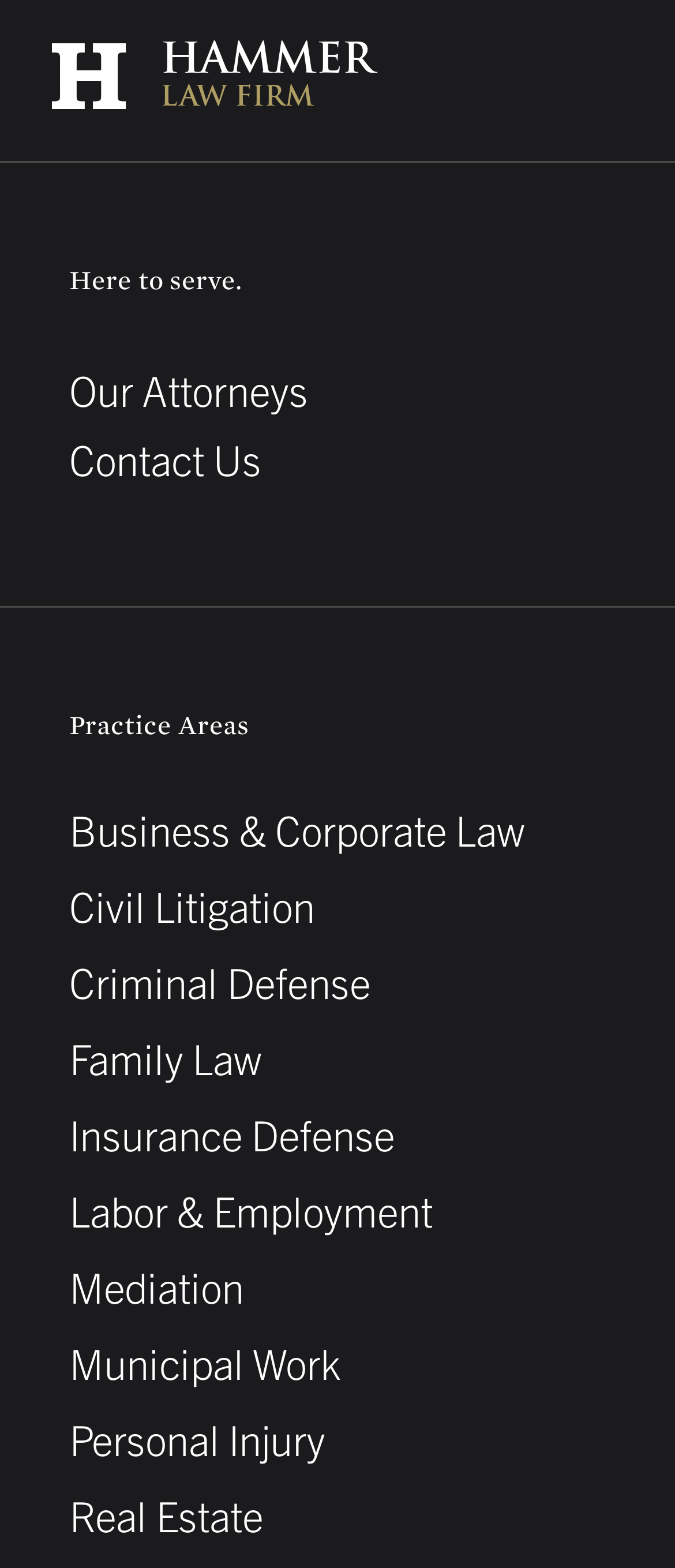What is the name of the law firm?
Give a comprehensive and detailed explanation for the question.

The name of the law firm can be found in the link element with the text 'HAMMER  LAW FIRM' at the top of the webpage.